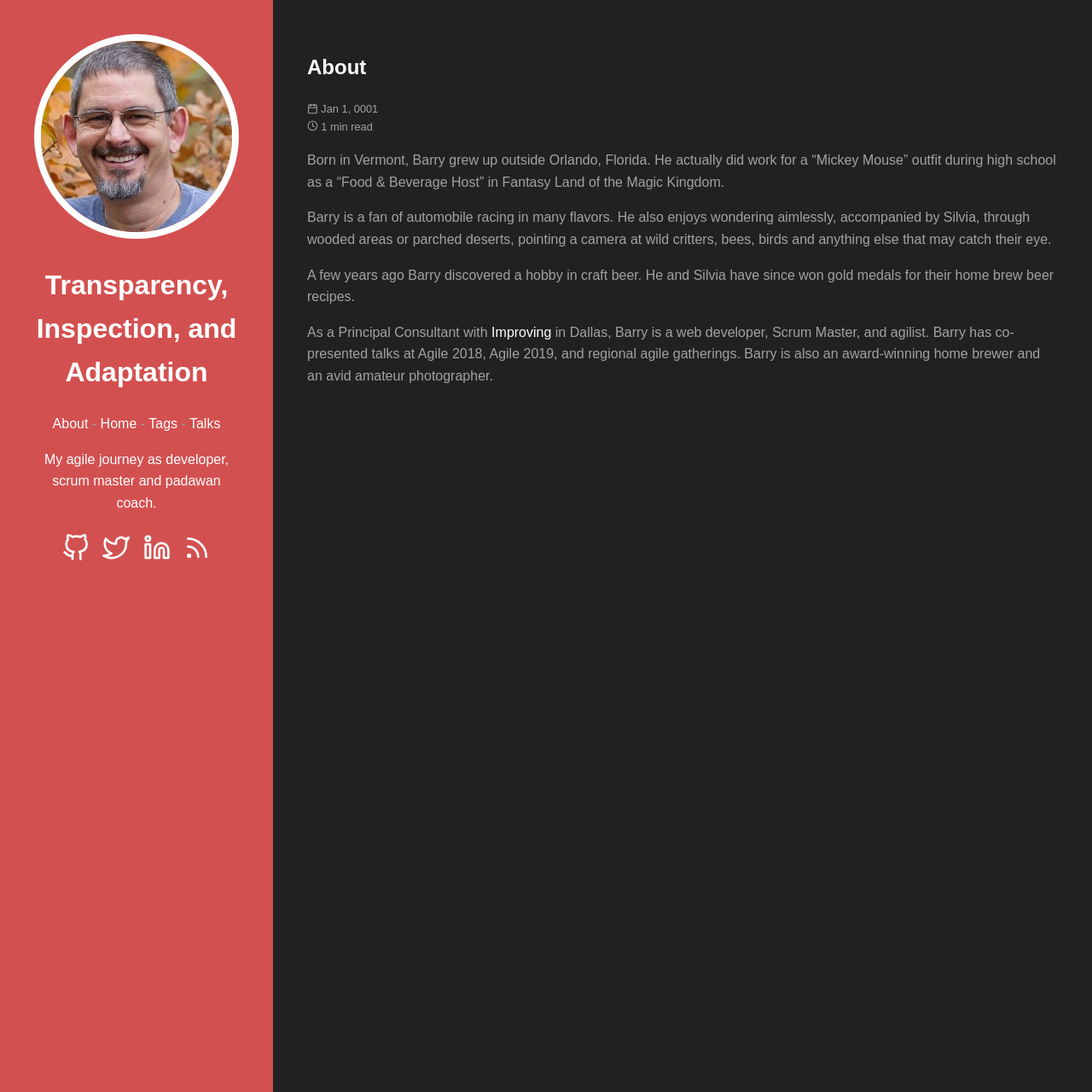Locate the bounding box coordinates of the clickable region to complete the following instruction: "Check out Barry's github profile."

[0.057, 0.489, 0.082, 0.517]